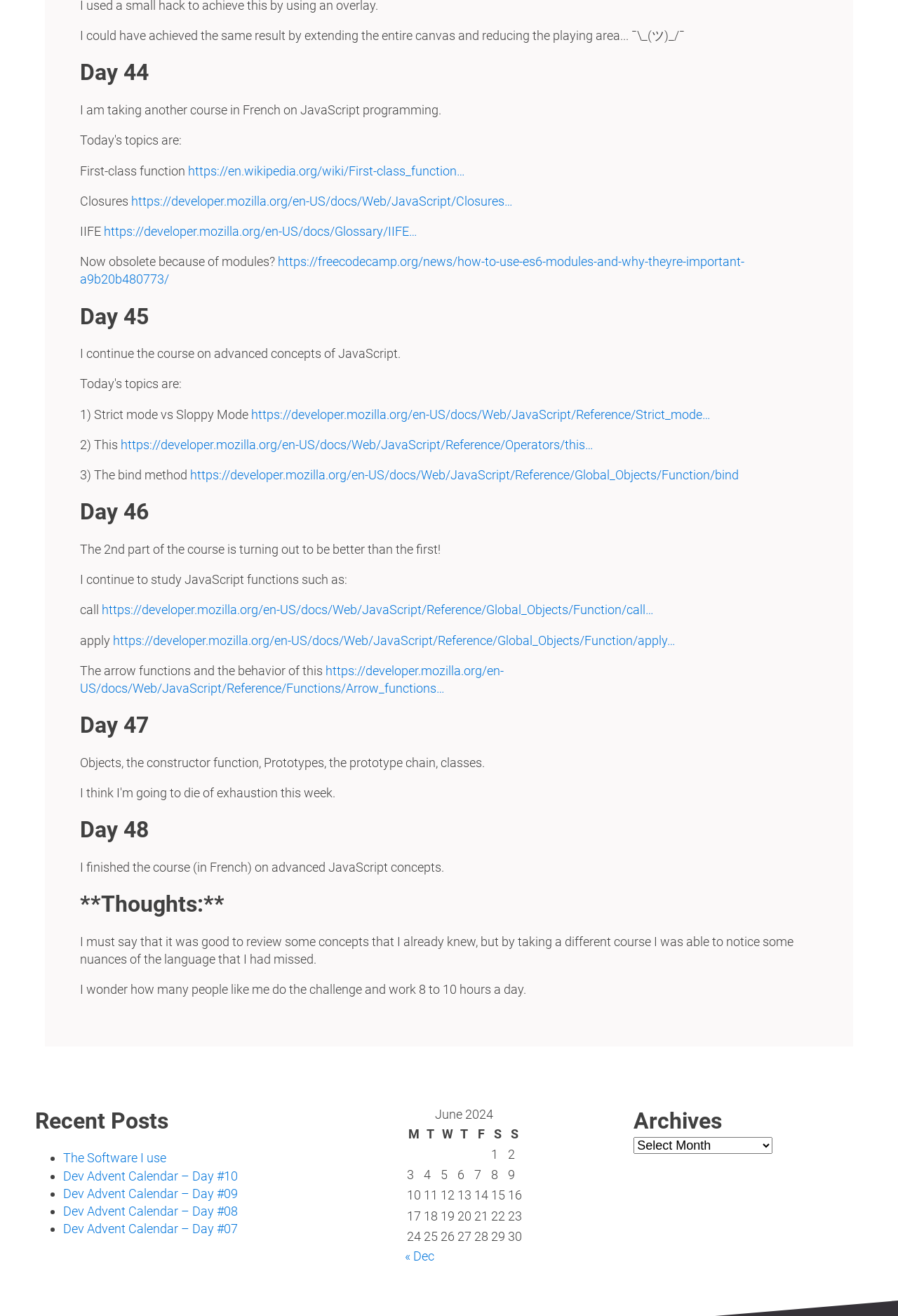Identify the bounding box coordinates for the element you need to click to achieve the following task: "Visit the page about Dev Advent Calendar – Day #10". Provide the bounding box coordinates as four float numbers between 0 and 1, in the form [left, top, right, bottom].

[0.07, 0.888, 0.265, 0.899]